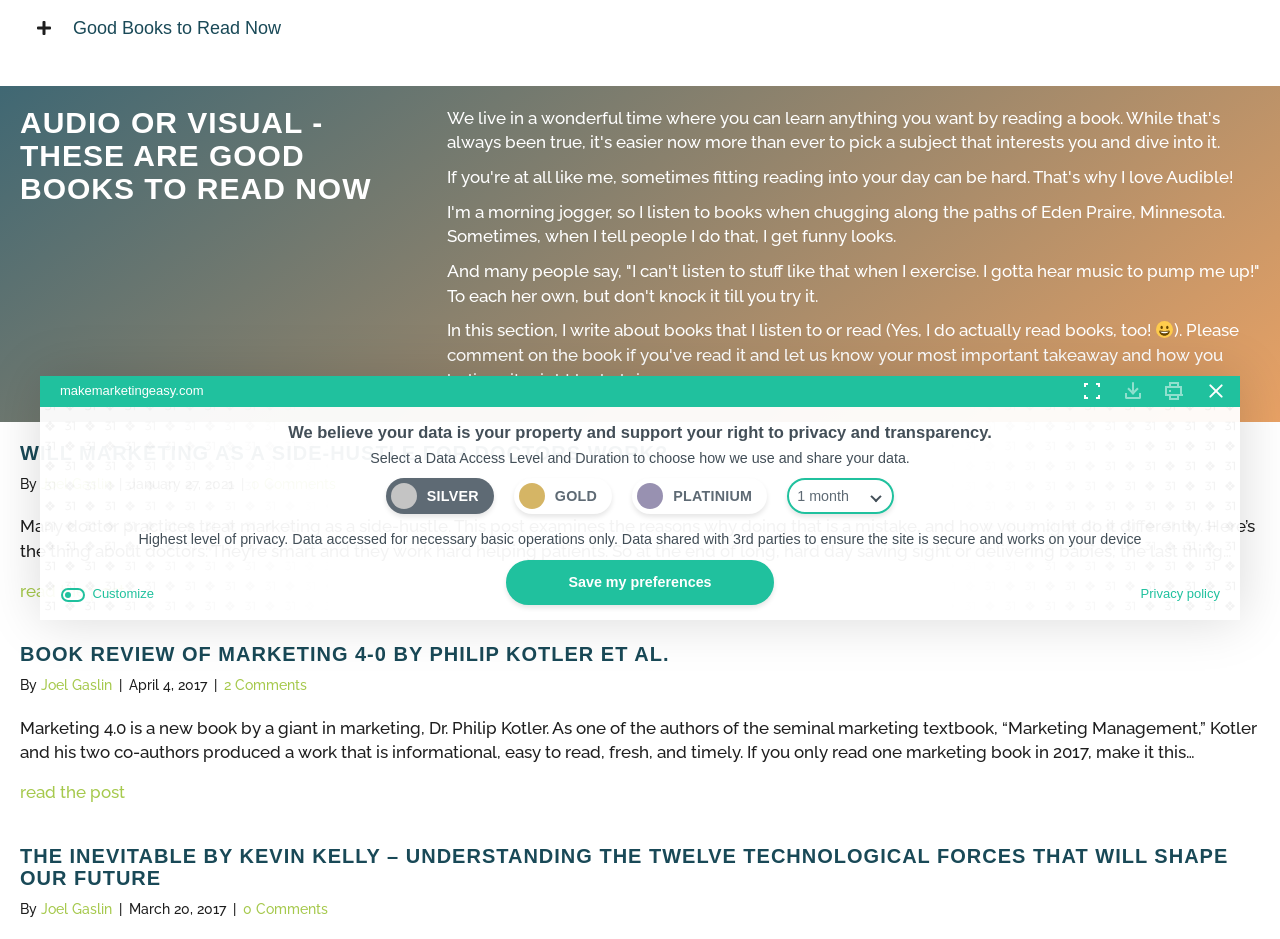Predict the bounding box of the UI element based on the description: "aria-label="Close Compliance"". The coordinates should be four float numbers between 0 and 1, formatted as [left, top, right, bottom].

[0.937, 0.4, 0.961, 0.433]